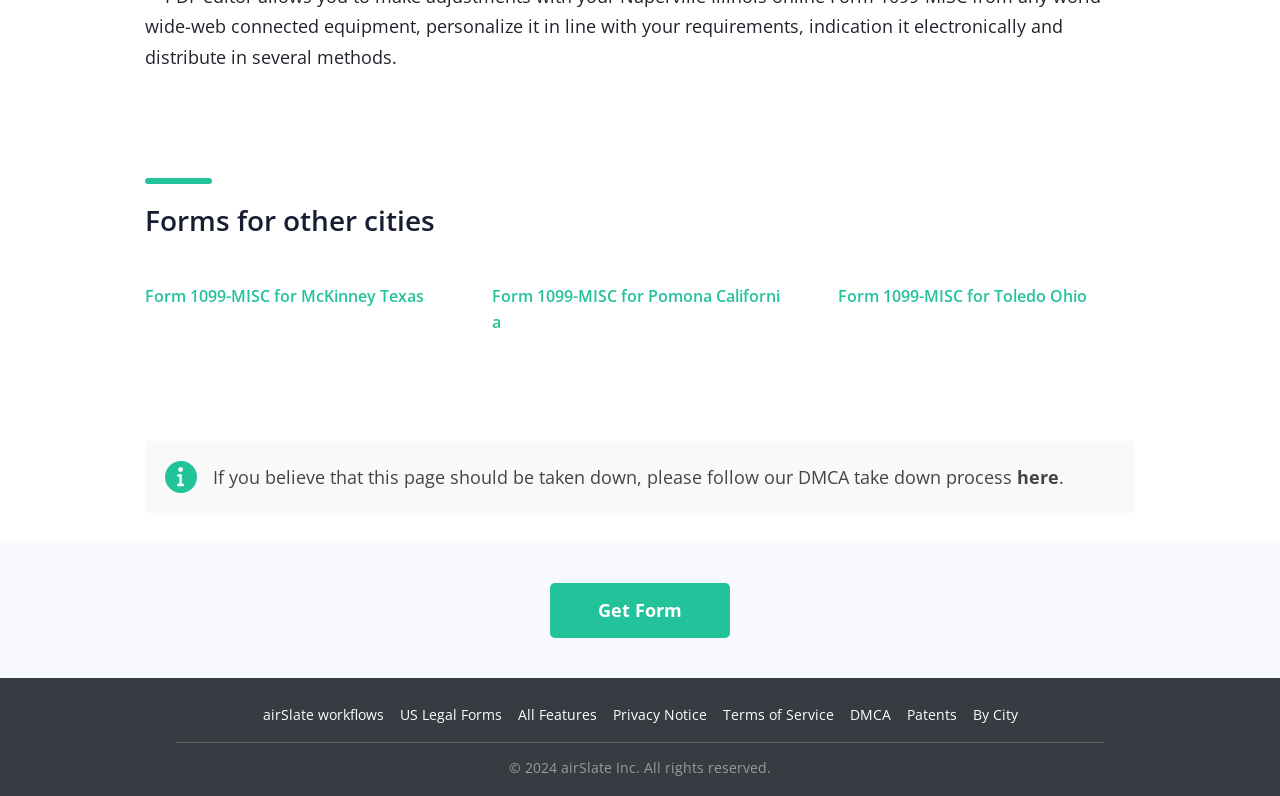What is the text above the 'Get Form' button?
Provide a detailed answer to the question using information from the image.

The 'Get Form' button is located below the heading 'Forms for other cities', which suggests that the forms listed above are related to other cities.